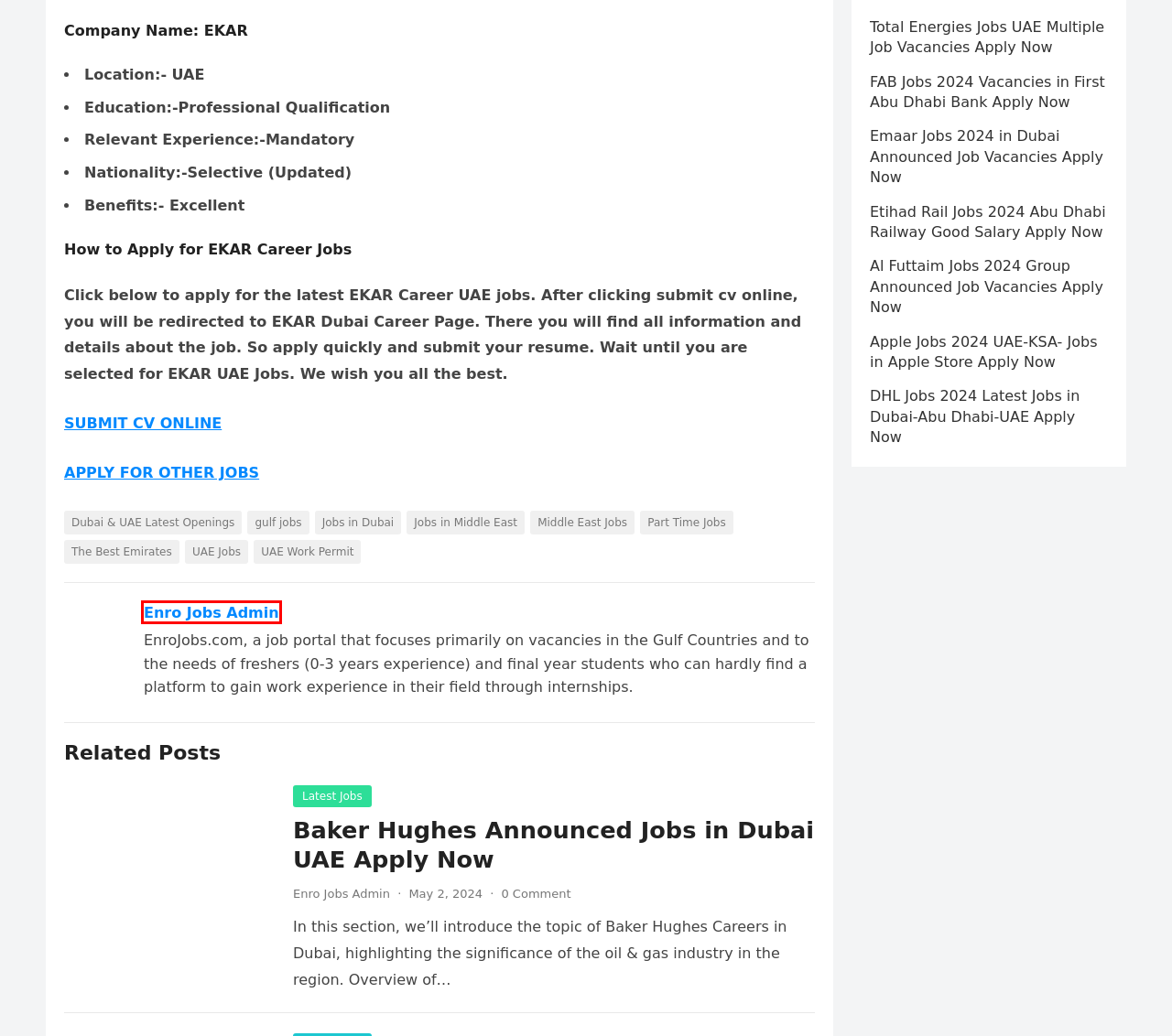Given a webpage screenshot with a red bounding box around a UI element, choose the webpage description that best matches the new webpage after clicking the element within the bounding box. Here are the candidates:
A. Enro Jobs Admin, Author at Enro Jobs
B. Baker Hughes Announced Jobs in Dubai UAE Apply Now - Enro Jobs
C. FAB Jobs 2024 Vacancies in First Abu Dhabi Bank Apply Now - Enro Jobs
D. ekar - Current Openings
E. Jobs in Middle East Archives - Enro Jobs
F. DHL Jobs 2024 Latest Jobs in Dubai-Abu Dhabi-UAE Apply Now - Enro Jobs
G. Total Energies Jobs UAE Multiple Job Vacancies Apply Now - Enro Jobs
H. Part Time Jobs Archives - Enro Jobs

A